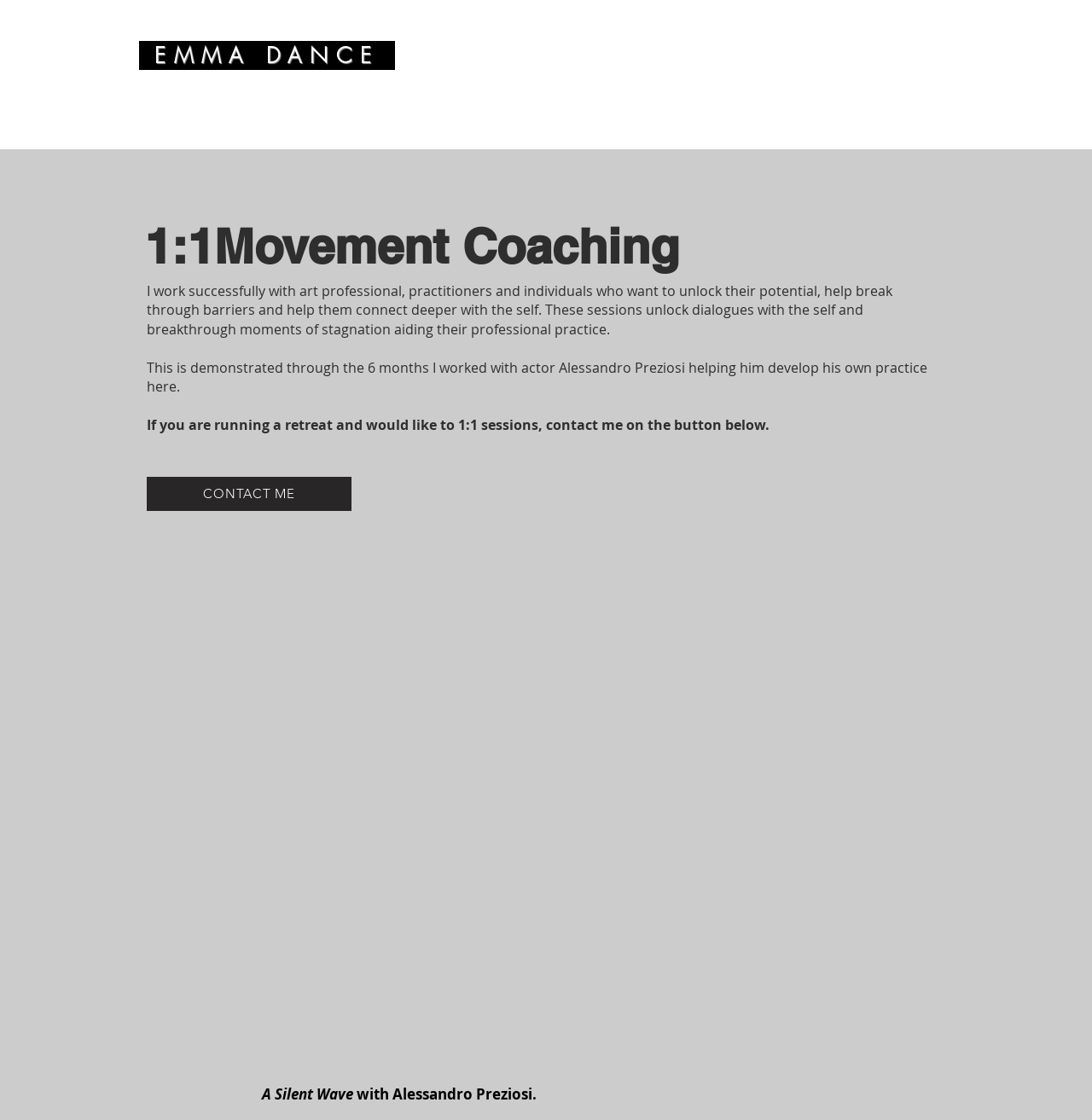What is the call to action at the bottom of the page?
Use the information from the screenshot to give a comprehensive response to the question.

The call to action at the bottom of the page is a link that reads 'CONTACT ME', which suggests that the author is encouraging visitors to get in touch with them, likely to inquire about their services or schedule a coaching session.